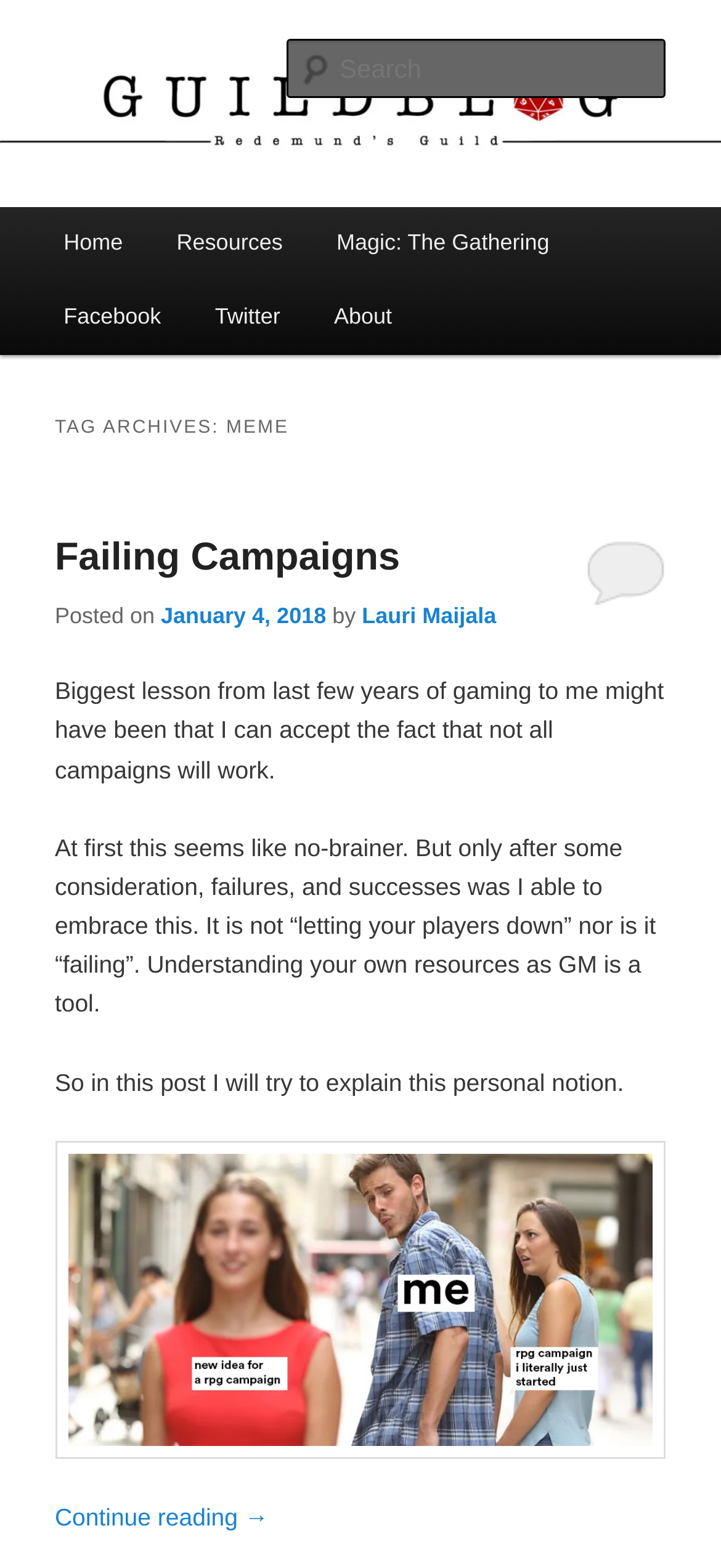Please specify the bounding box coordinates of the area that should be clicked to accomplish the following instruction: "Search for something". The coordinates should consist of four float numbers between 0 and 1, i.e., [left, top, right, bottom].

[0.396, 0.025, 0.924, 0.063]